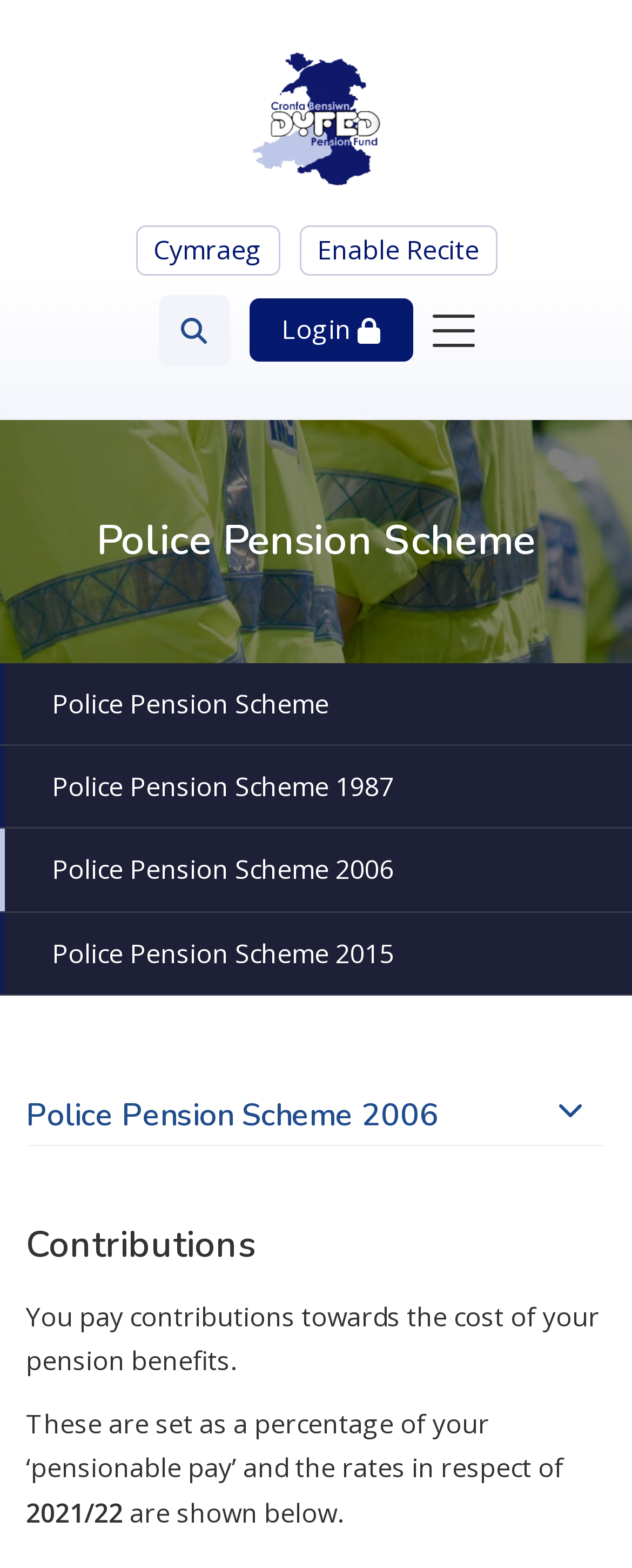What is the purpose of contributions?
Please answer the question with as much detail as possible using the screenshot.

According to the webpage, contributions are paid towards the cost of pension benefits, which is stated in the section 'Contributions'.